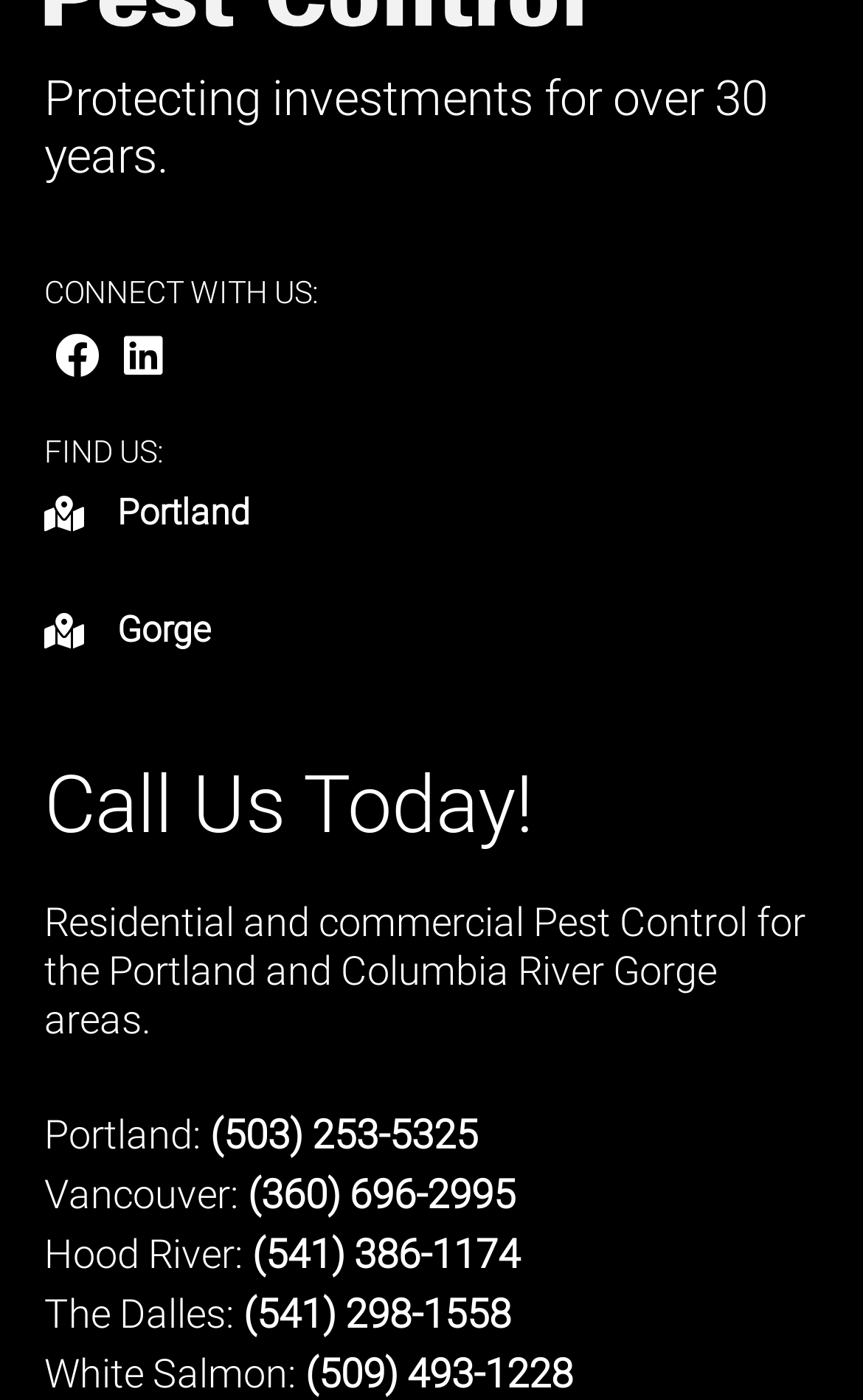Predict the bounding box coordinates for the UI element described as: "Portland". The coordinates should be four float numbers between 0 and 1, presented as [left, top, right, bottom].

[0.136, 0.352, 0.29, 0.382]